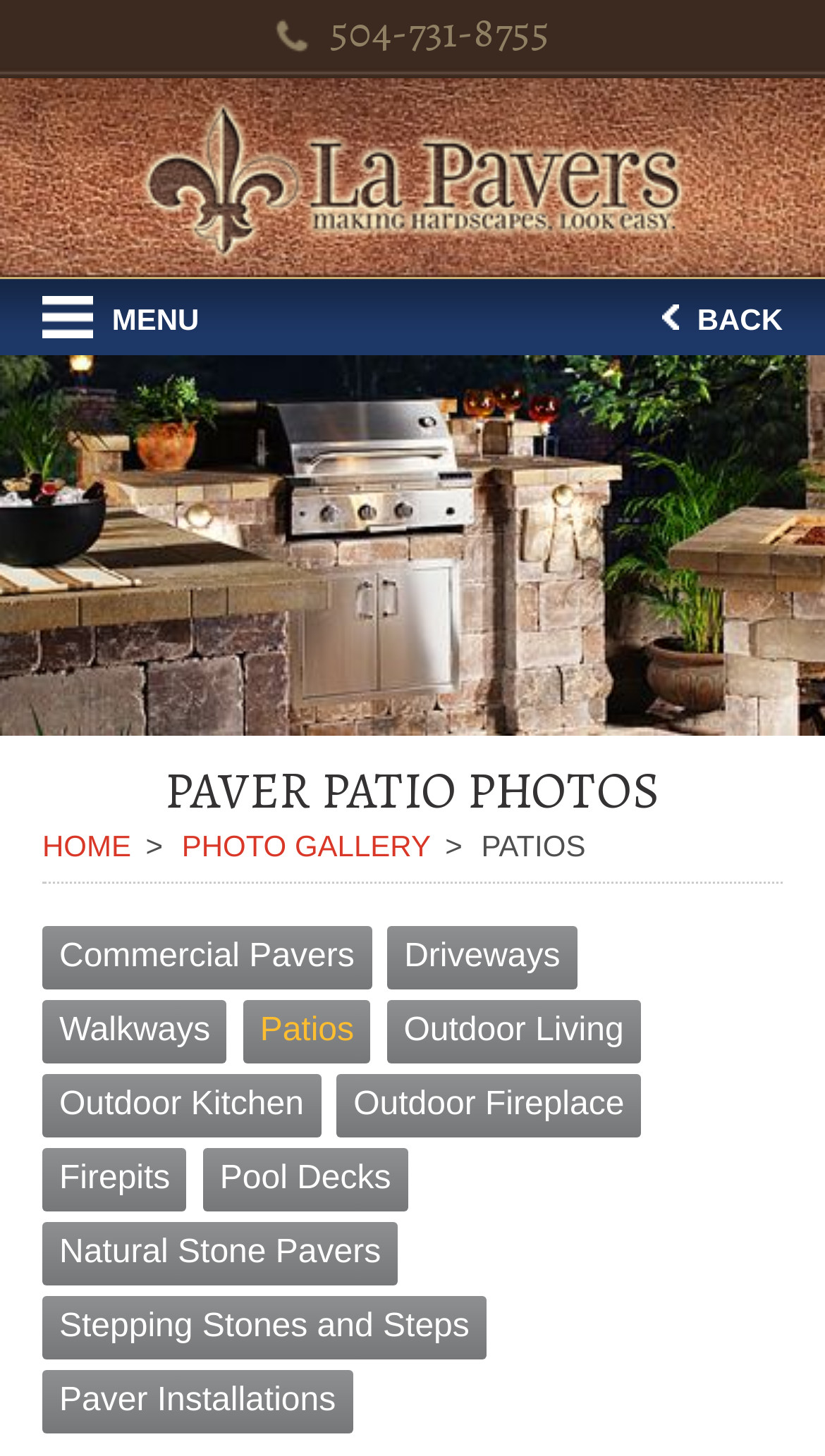Pinpoint the bounding box coordinates of the area that should be clicked to complete the following instruction: "View photo gallery". The coordinates must be given as four float numbers between 0 and 1, i.e., [left, top, right, bottom].

[0.22, 0.569, 0.522, 0.592]